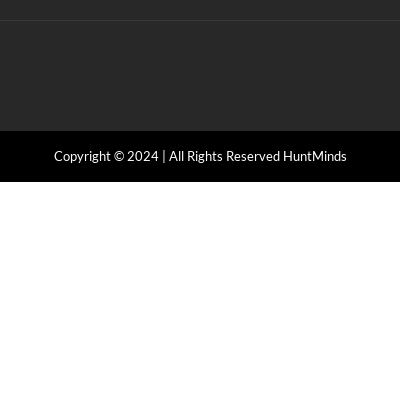What is the background color of the footer?
Please give a detailed and thorough answer to the question, covering all relevant points.

The overall design of the footer features a sleek, minimalistic aesthetic, with the text centered against a contrasting dark background, ensuring legibility and professionalism.